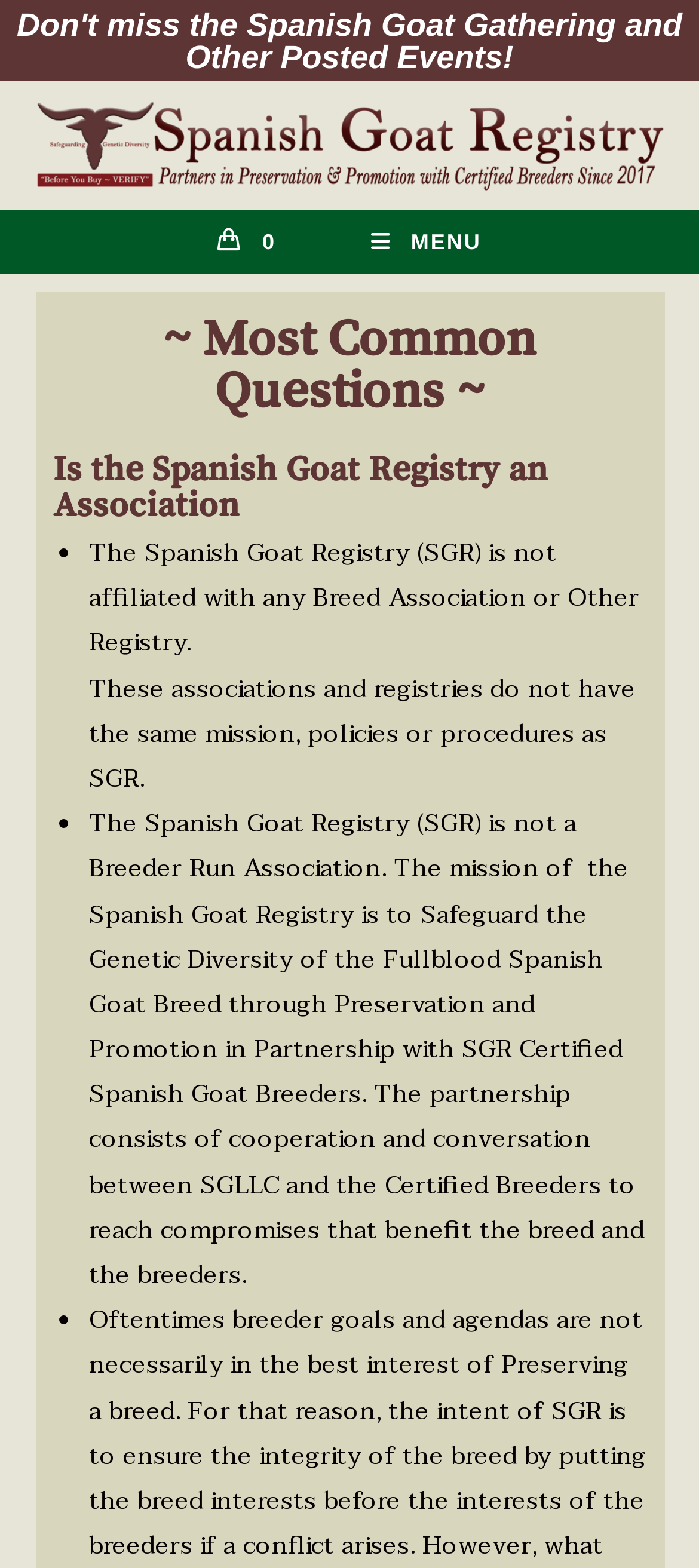What is the mission of the Spanish Goat Registry?
Please respond to the question thoroughly and include all relevant details.

The mission of the Spanish Goat Registry (SGR) is to Safeguard the Genetic Diversity of the Fullblood Spanish Goat Breed through Preservation and Promotion in Partnership with SGR Certified Spanish Goat Breeders, as stated in the webpage.